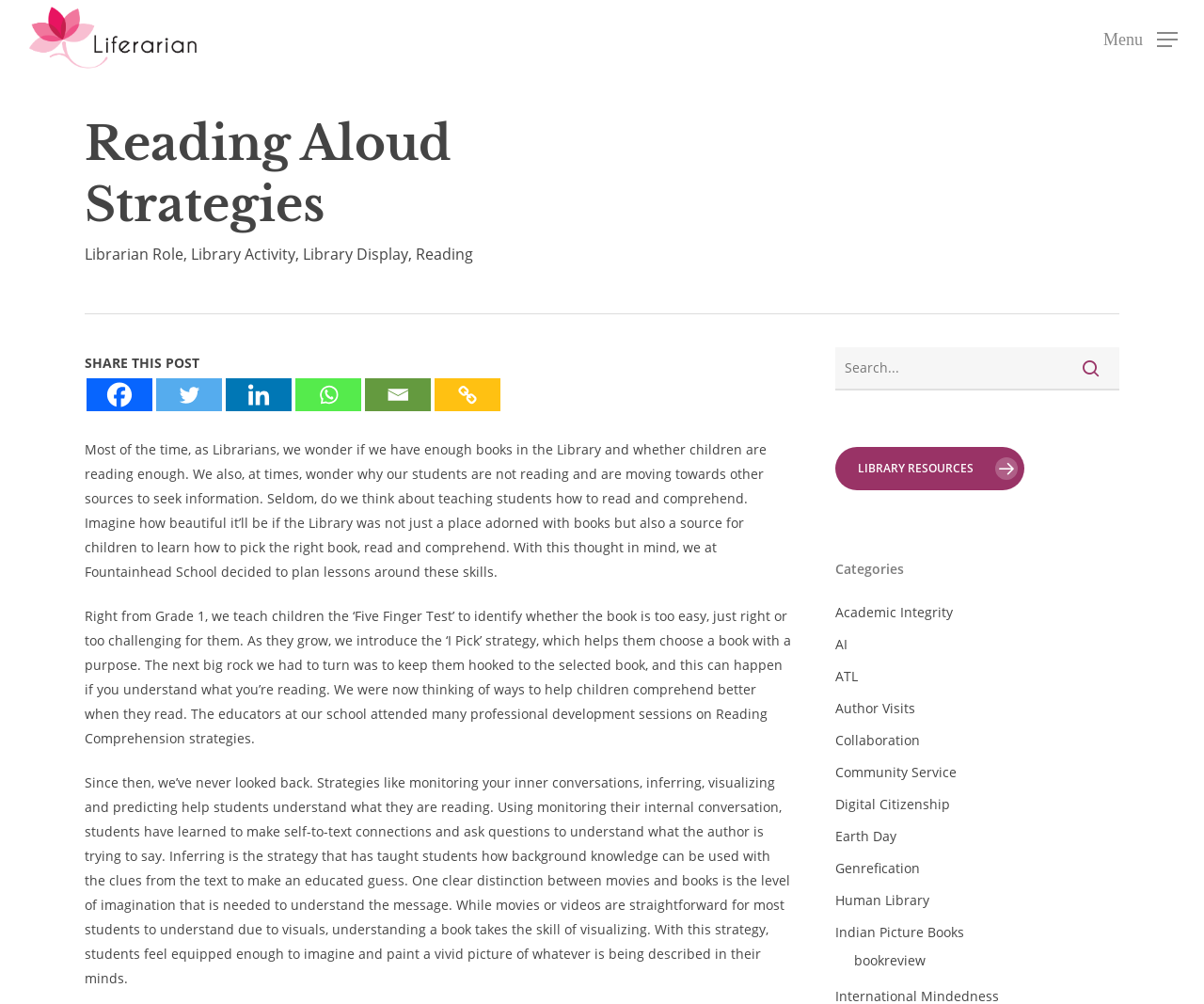Show the bounding box coordinates of the region that should be clicked to follow the instruction: "Explore the LIBRARY RESOURCES."

[0.693, 0.445, 0.85, 0.488]